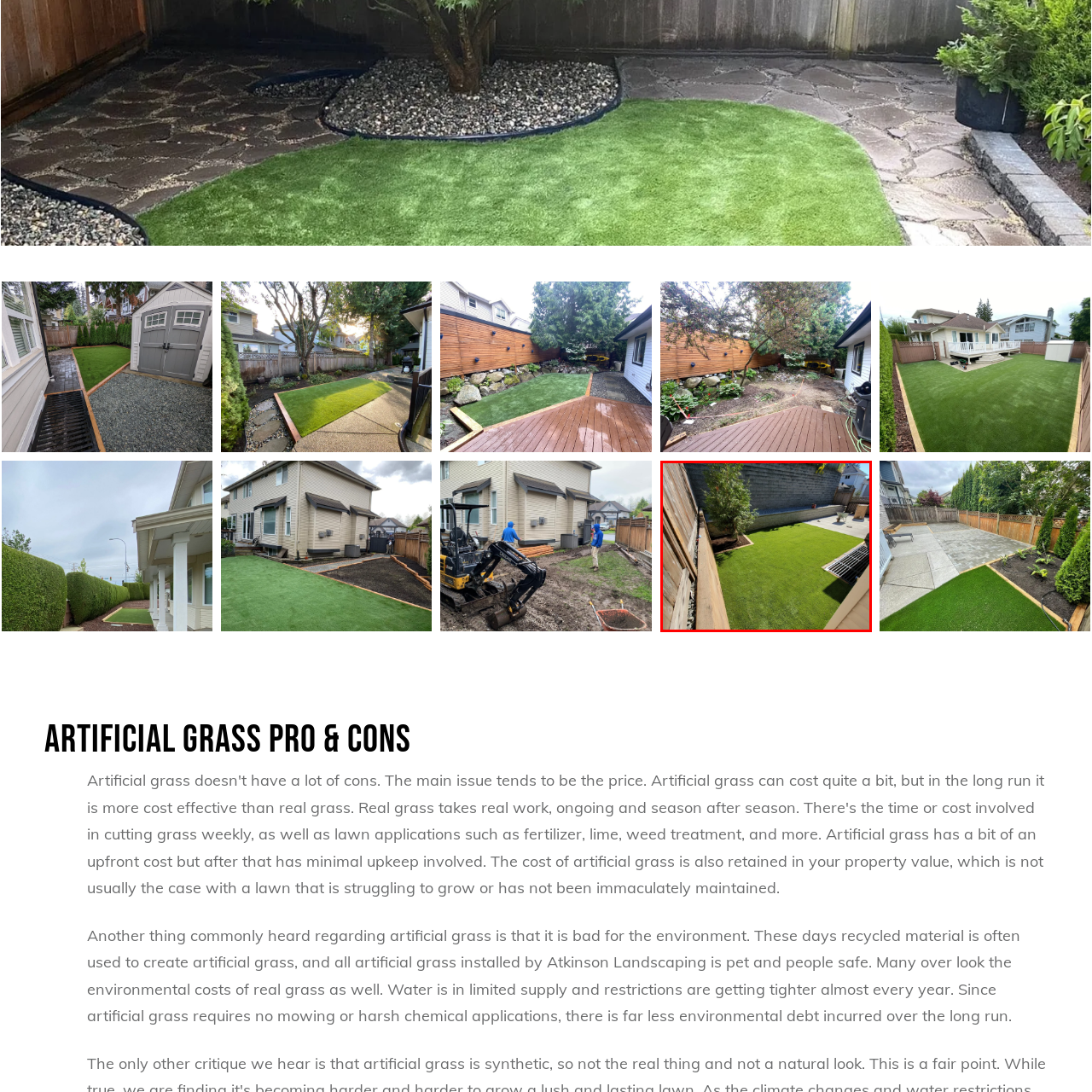What is the benefit of using artificial grass in terms of water conservation?
Examine the area marked by the red bounding box and respond with a one-word or short phrase answer.

Water conservation